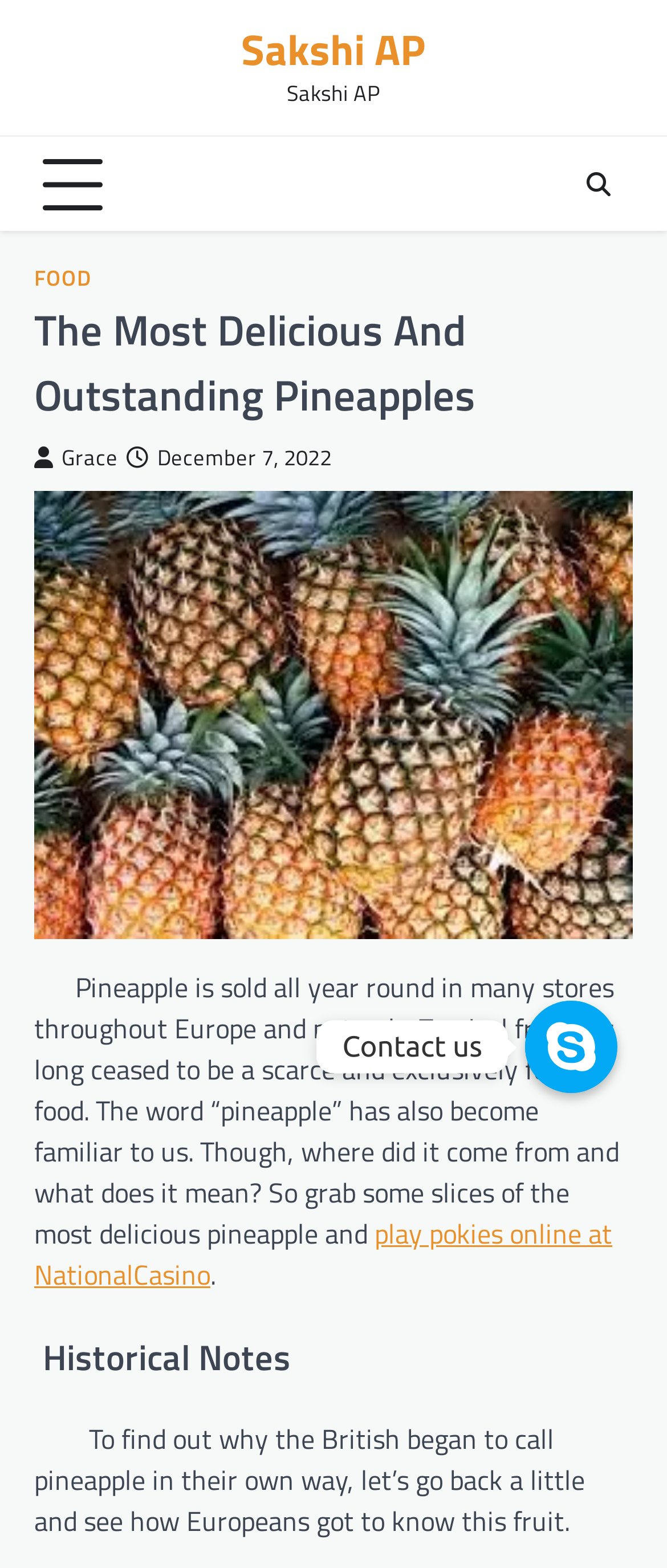Refer to the image and provide an in-depth answer to the question: 
What is the purpose of the link 'play pokies online at NationalCasino'?

The link 'play pokies online at NationalCasino' suggests that it is an advertisement or a sponsored link that allows users to play online games, specifically pokies, at NationalCasino.